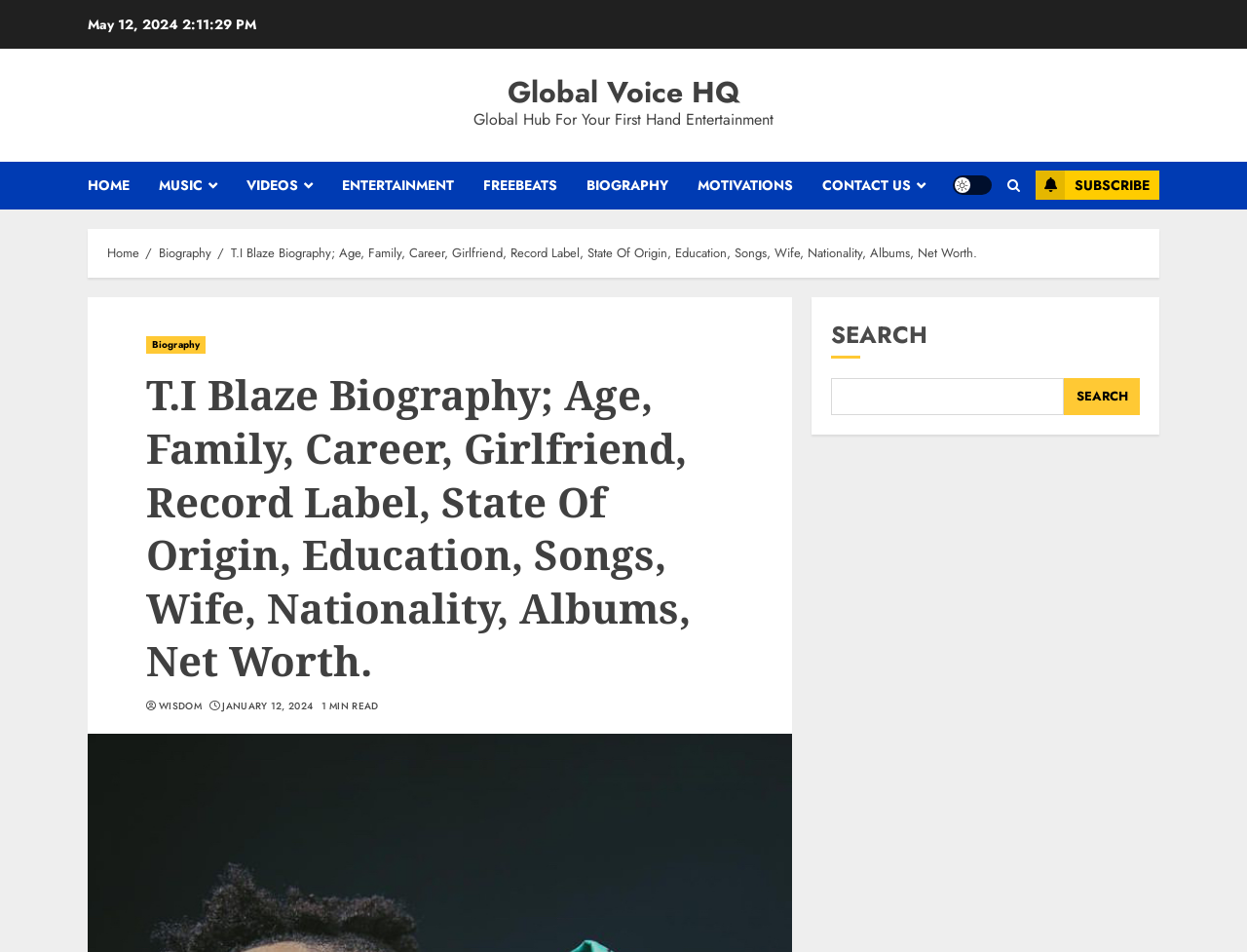What is the name of the website?
Answer the question with a single word or phrase by looking at the picture.

Global Voice HQ